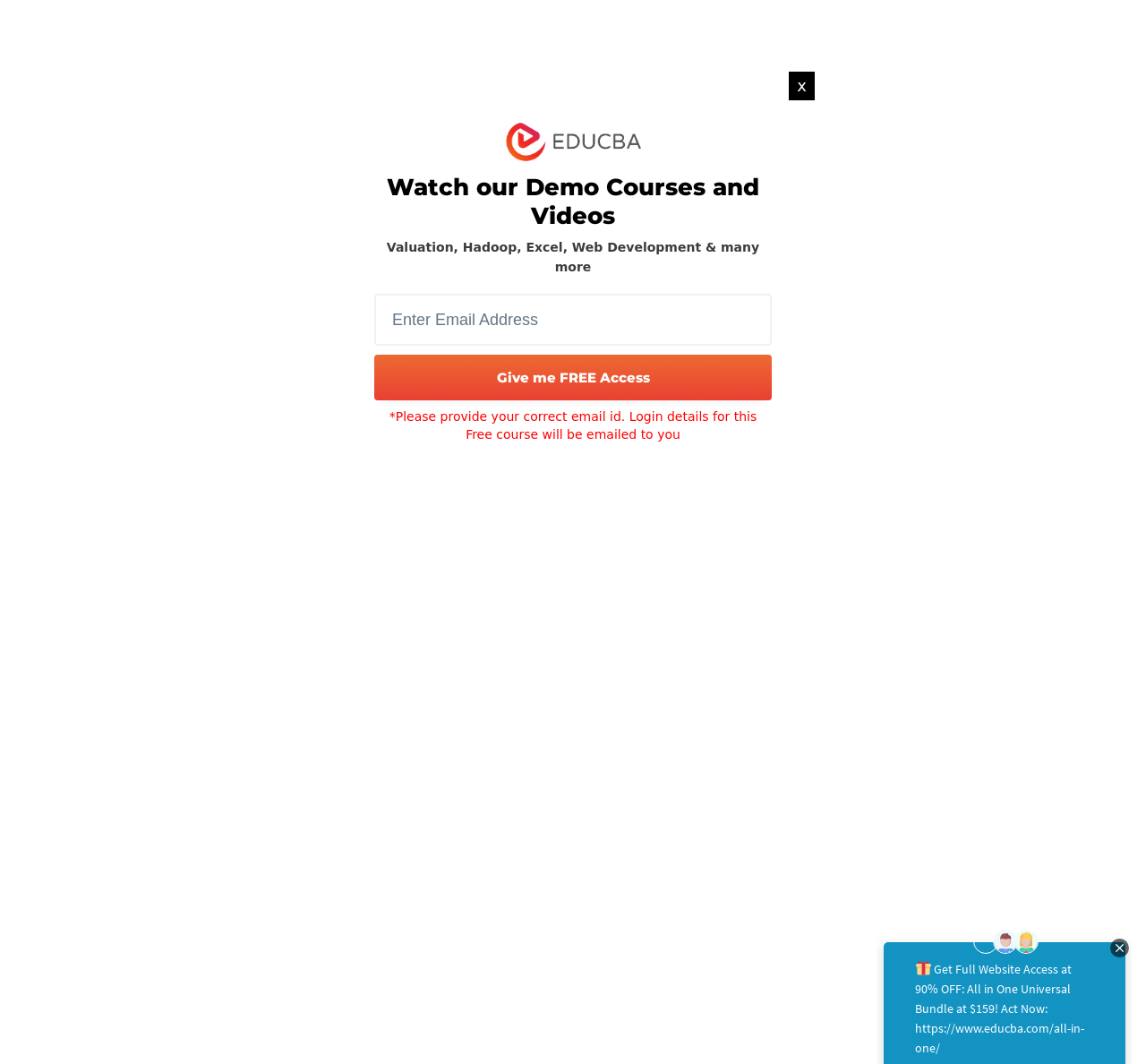What is the date when the article was last updated?
Answer the question with a single word or phrase, referring to the image.

February 13, 2023